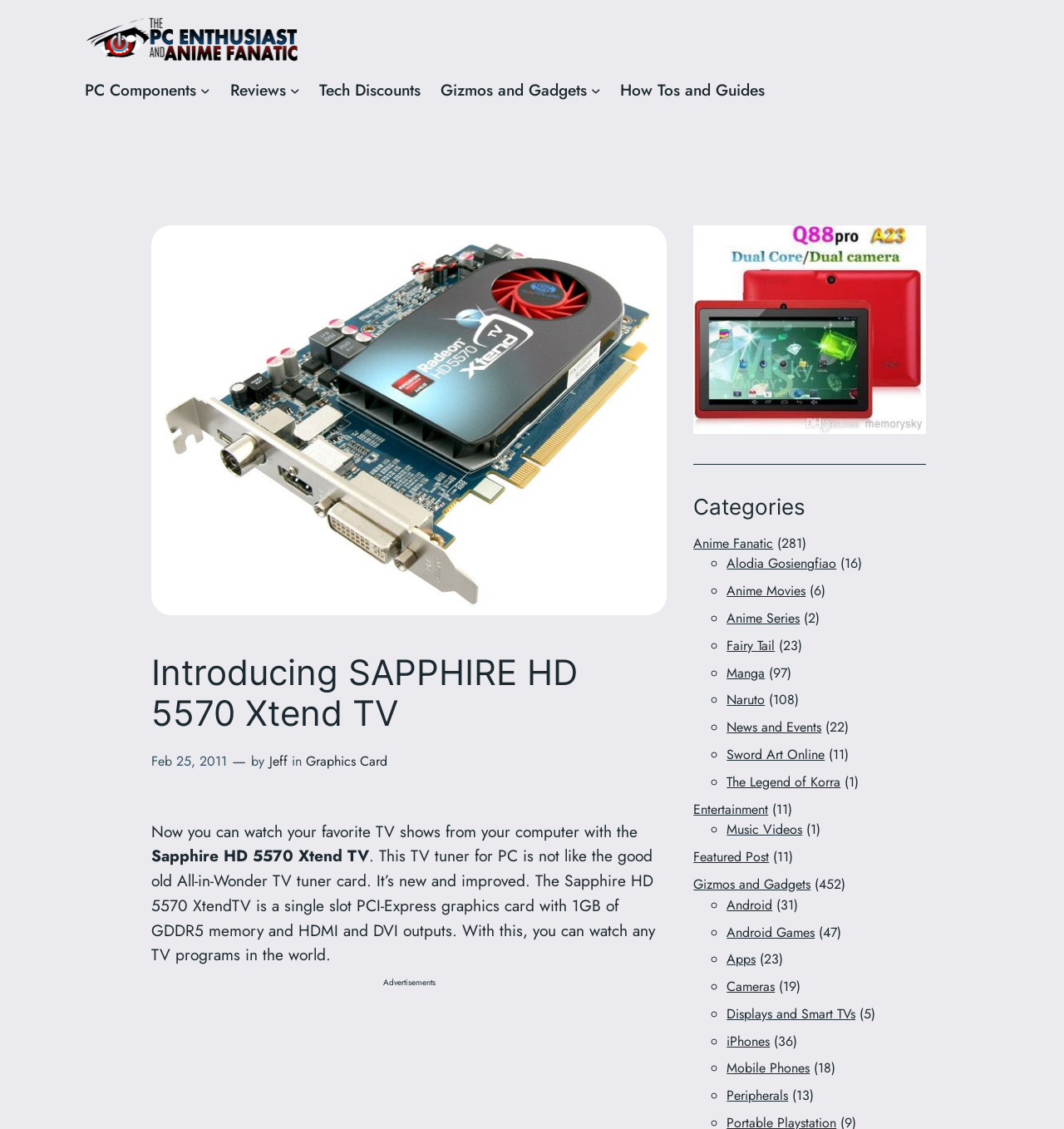Identify the bounding box of the UI component described as: "alt="DHGate Wholesale tablet PC"".

[0.652, 0.362, 0.87, 0.383]